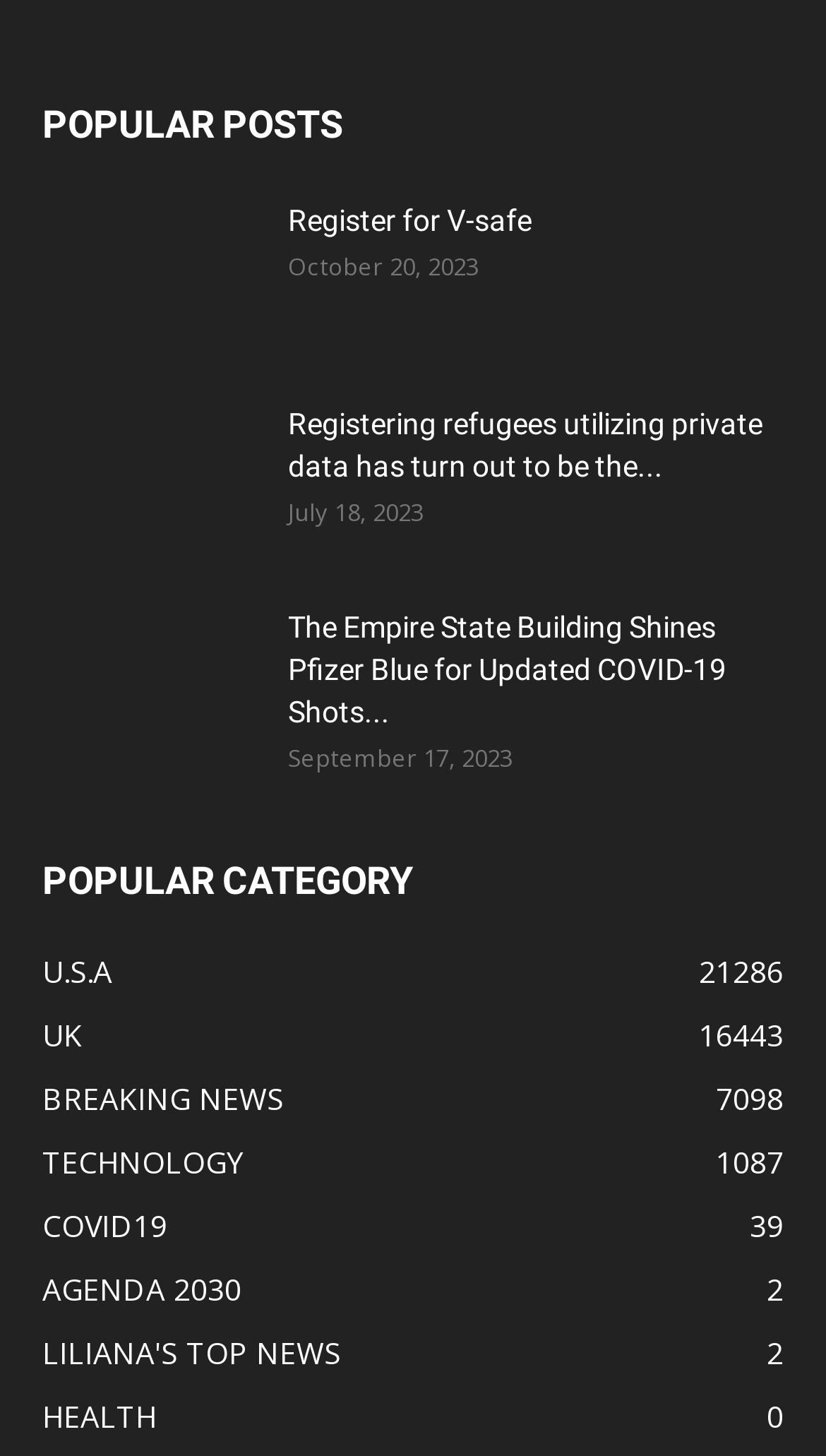What is the title of the third popular post?
Utilize the information in the image to give a detailed answer to the question.

The third popular post is identified by the heading element with the text 'The Empire State Building Shines Pfizer Blue for Updated COVID-19 Shots', which suggests that it is the title of the post.